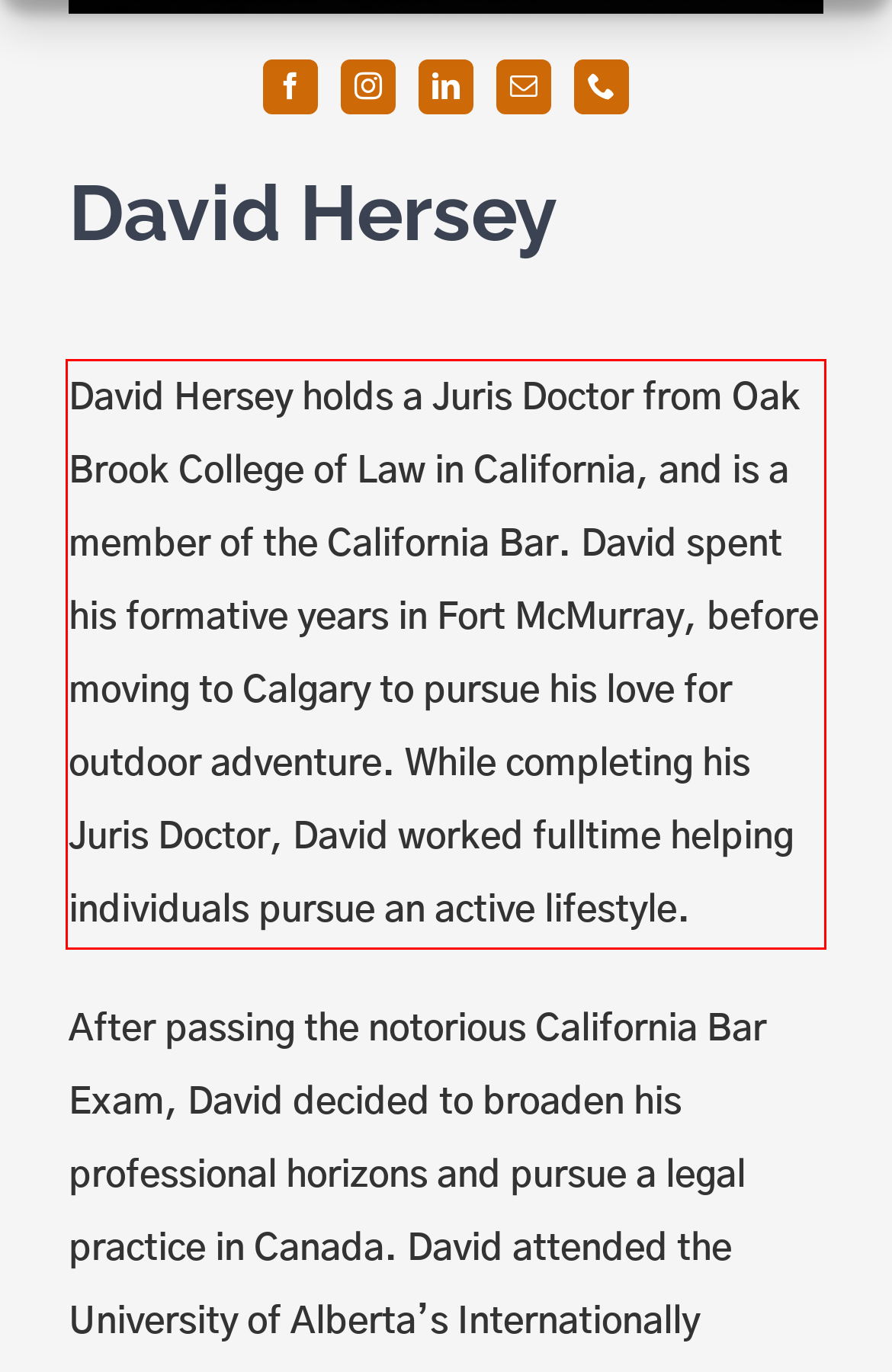Examine the webpage screenshot, find the red bounding box, and extract the text content within this marked area.

David Hersey holds a Juris Doctor from Oak Brook College of Law in California, and is a member of the California Bar. David spent his formative years in Fort McMurray, before moving to Calgary to pursue his love for outdoor adventure. While completing his Juris Doctor, David worked fulltime helping individuals pursue an active lifestyle.